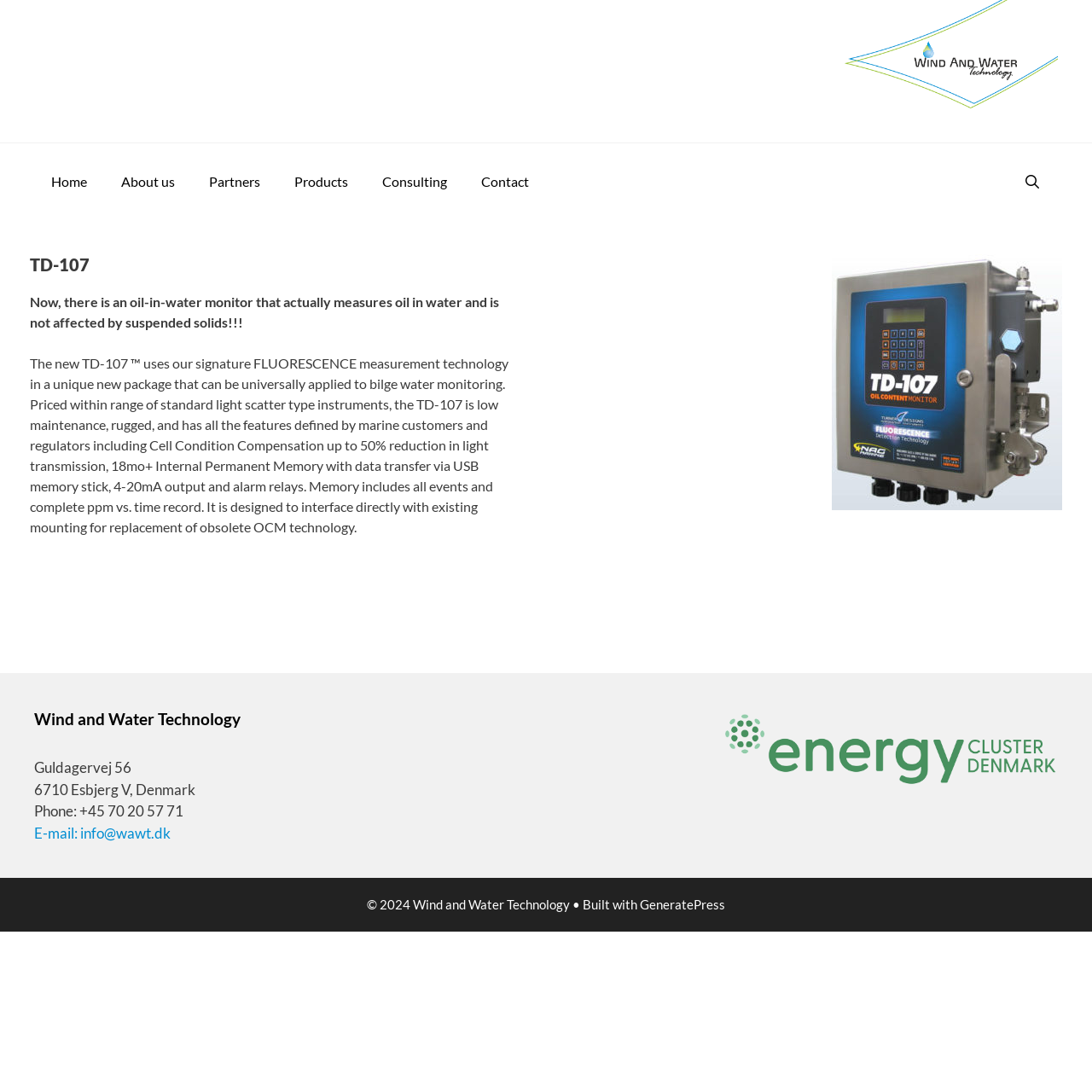What is the name of the product?
Give a thorough and detailed response to the question.

The name of the product is mentioned in the heading 'TD-107' and also in the image description 'TD-107'.